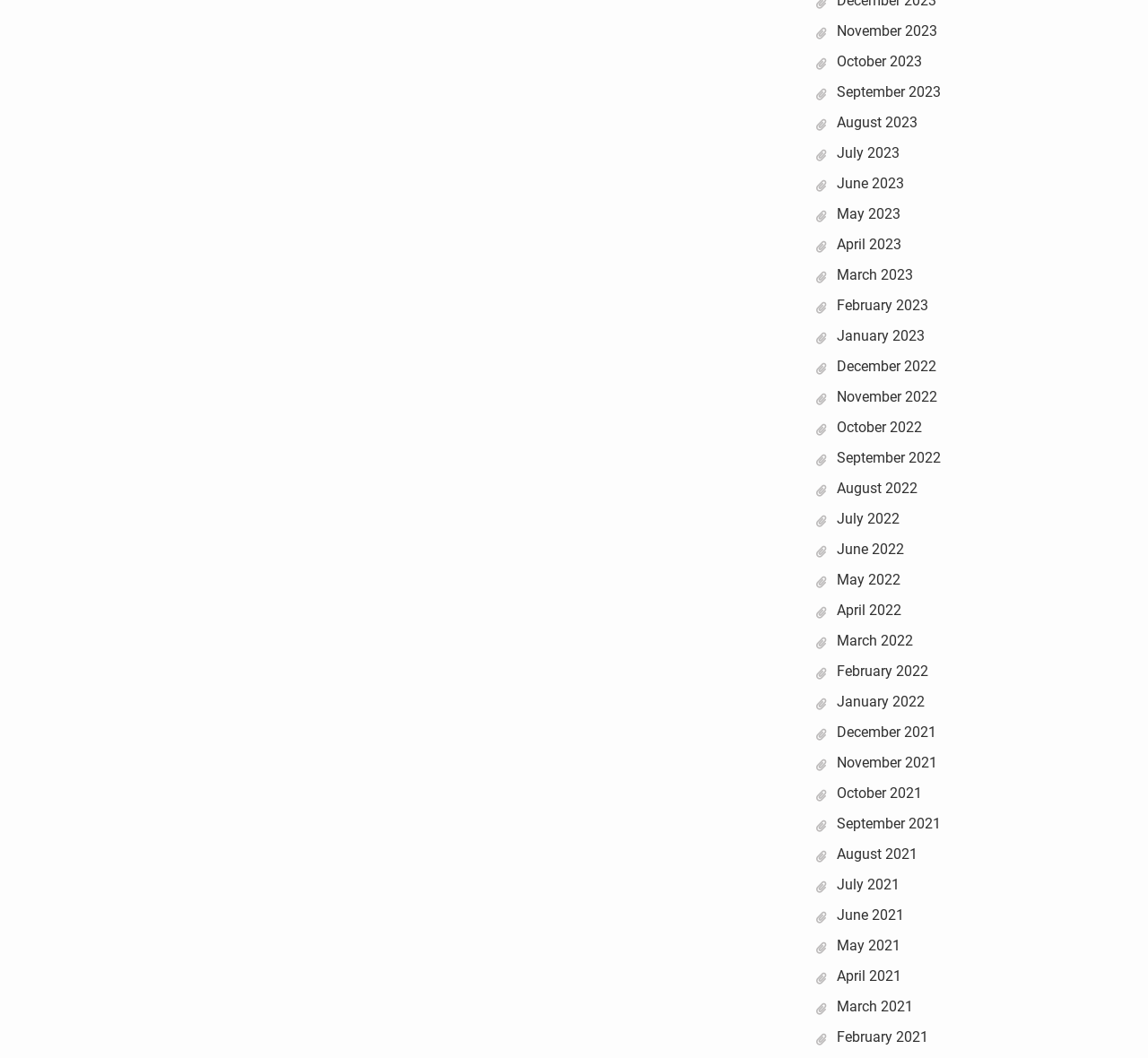What is the most recent month listed?
Provide a well-explained and detailed answer to the question.

I determined the most recent month listed by examining the links on the webpage, which are arranged in a vertical list. The topmost link is 'November 2023', indicating that it is the most recent month listed.